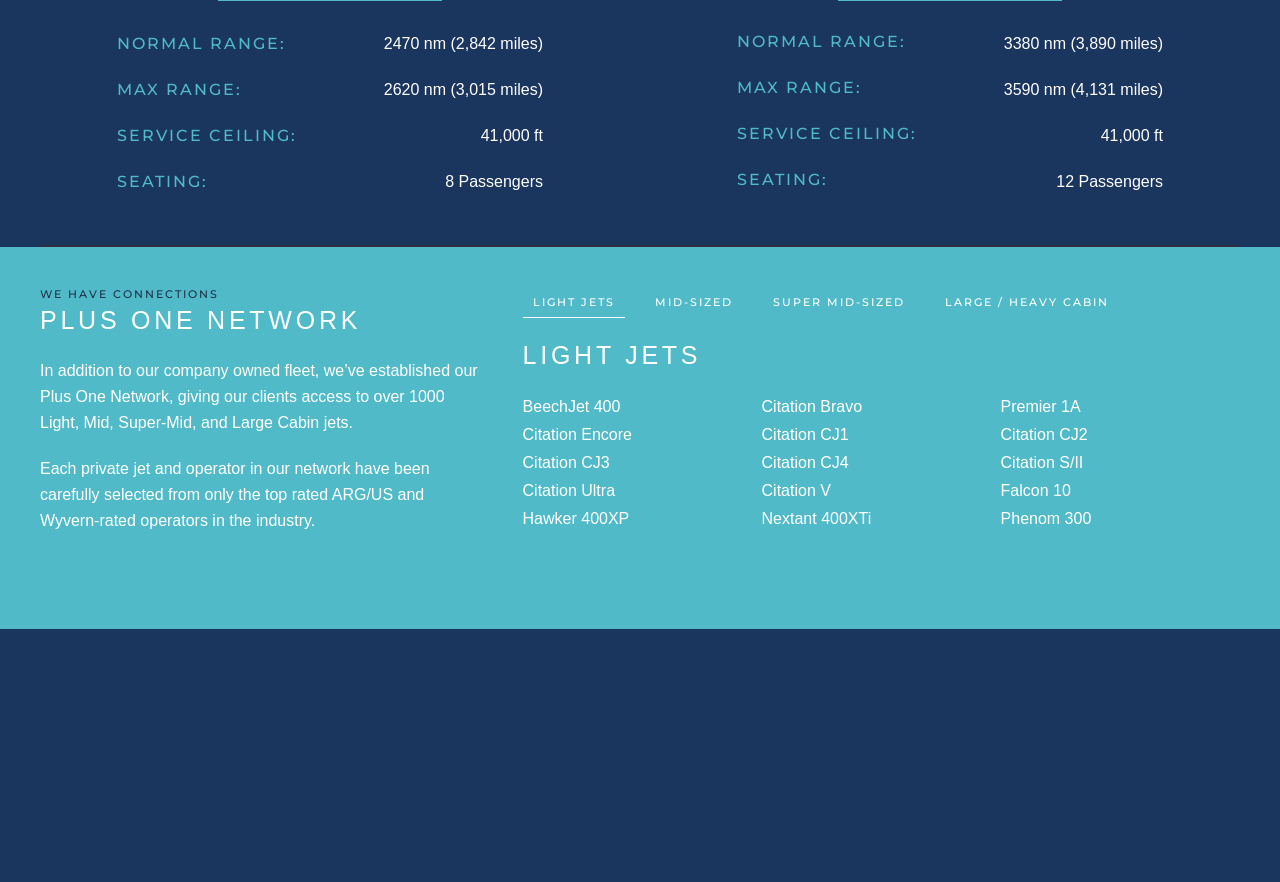How many passengers can the second private jet seat?
Look at the screenshot and respond with one word or a short phrase.

12